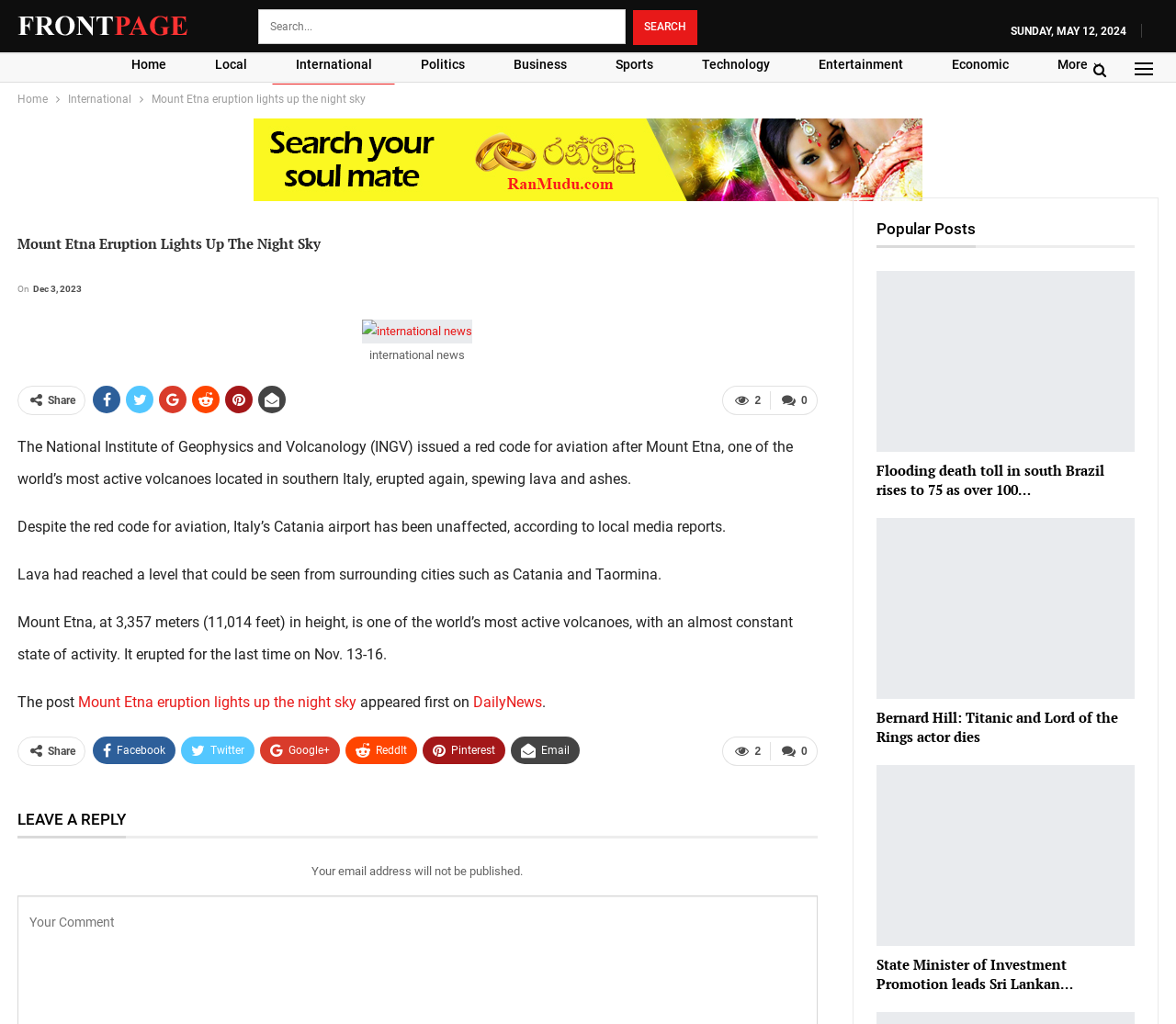Given the description "alt="logo" title="logo"", determine the bounding box of the corresponding UI element.

[0.015, 0.012, 0.161, 0.024]